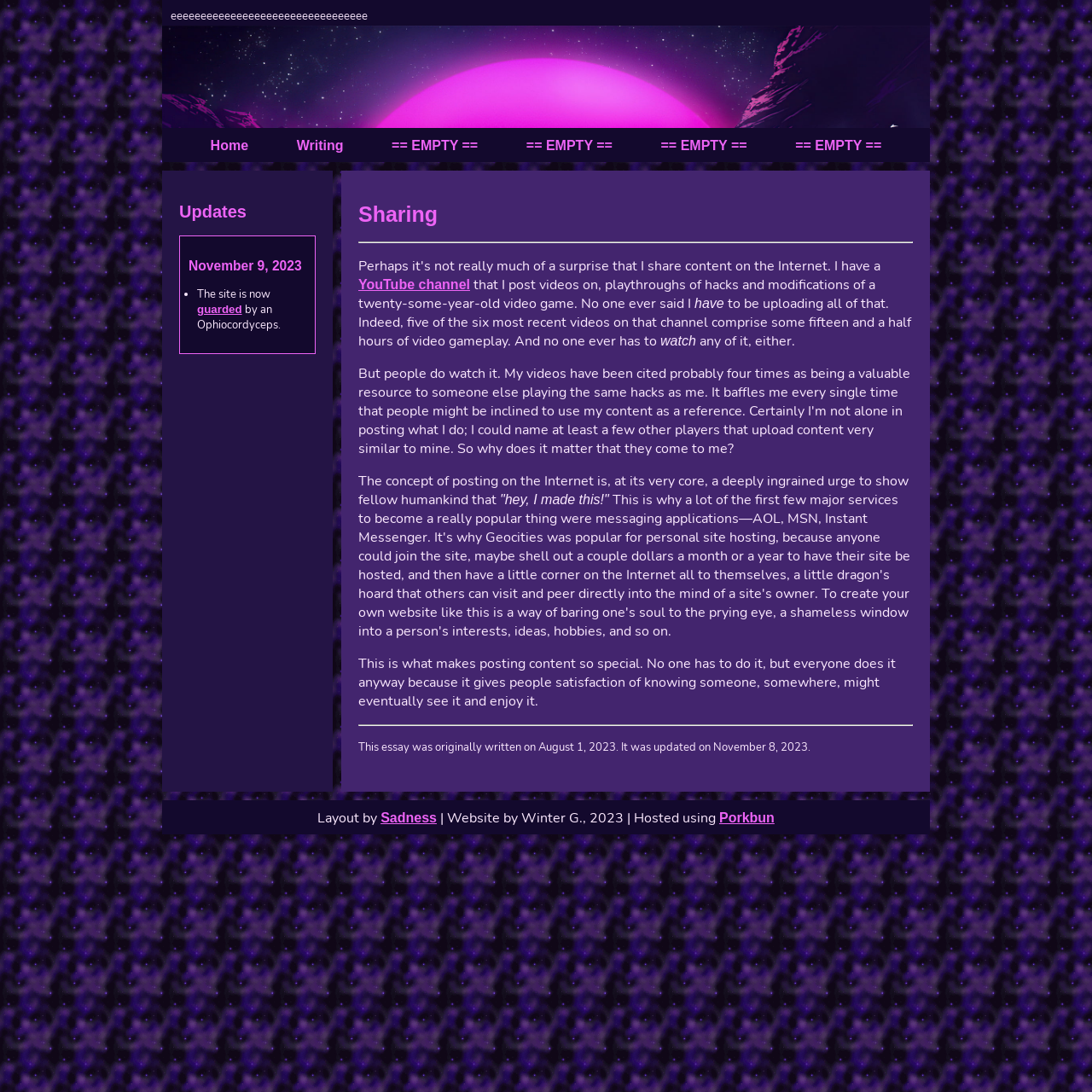Determine the bounding box coordinates for the UI element matching this description: "== EMPTY ==".

[0.359, 0.127, 0.438, 0.14]